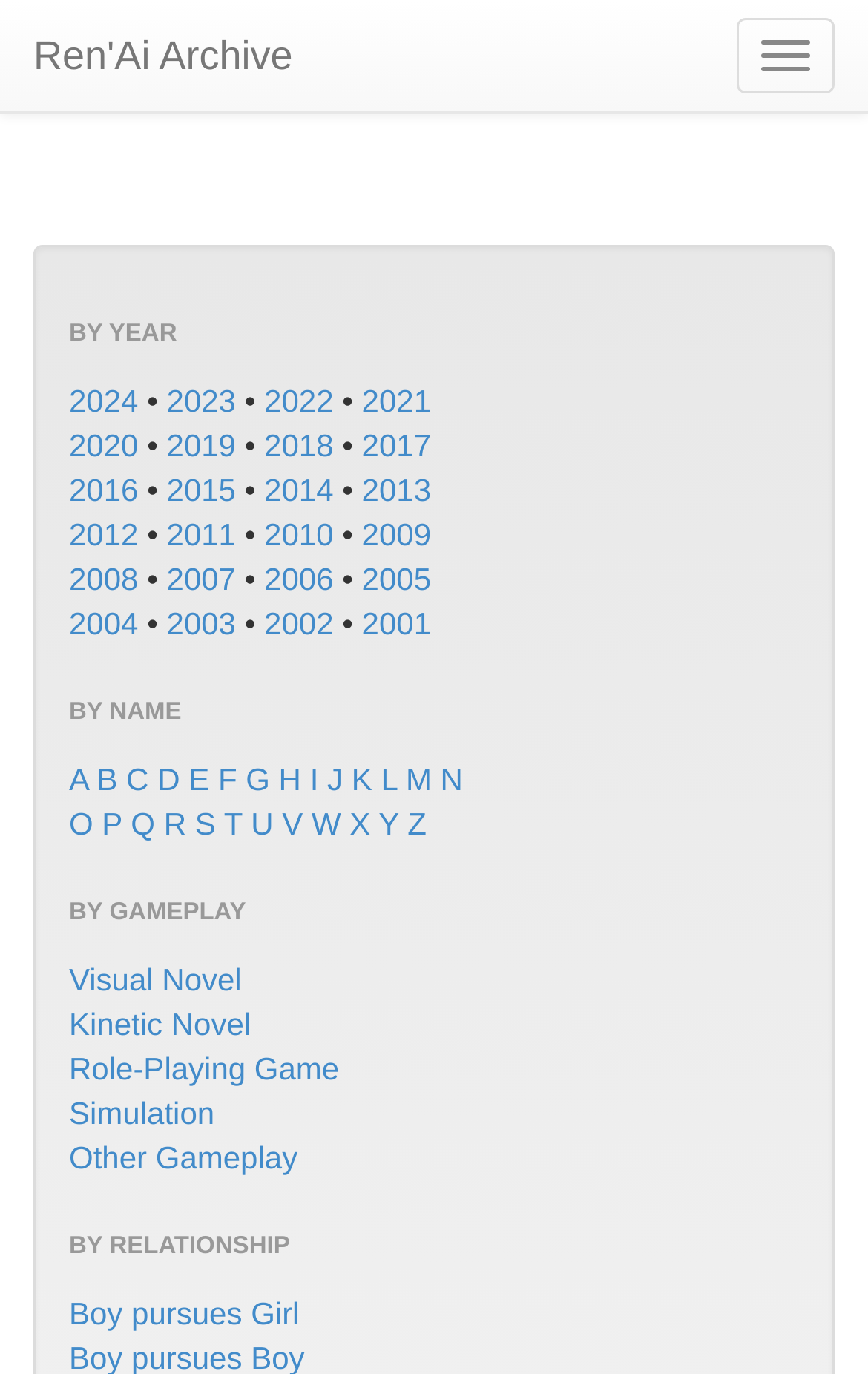Please determine the bounding box coordinates of the section I need to click to accomplish this instruction: "Explore Visual Novel games".

[0.079, 0.7, 0.278, 0.726]